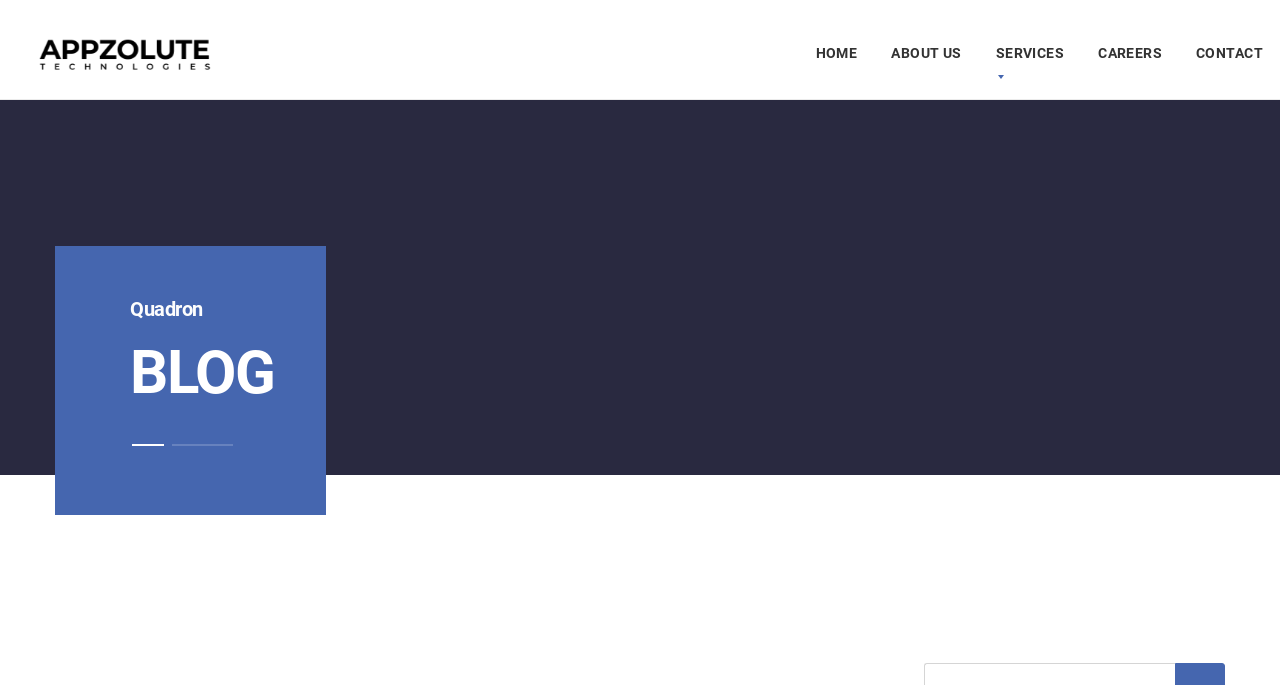Answer the following query with a single word or phrase:
What is the first menu item?

HOME